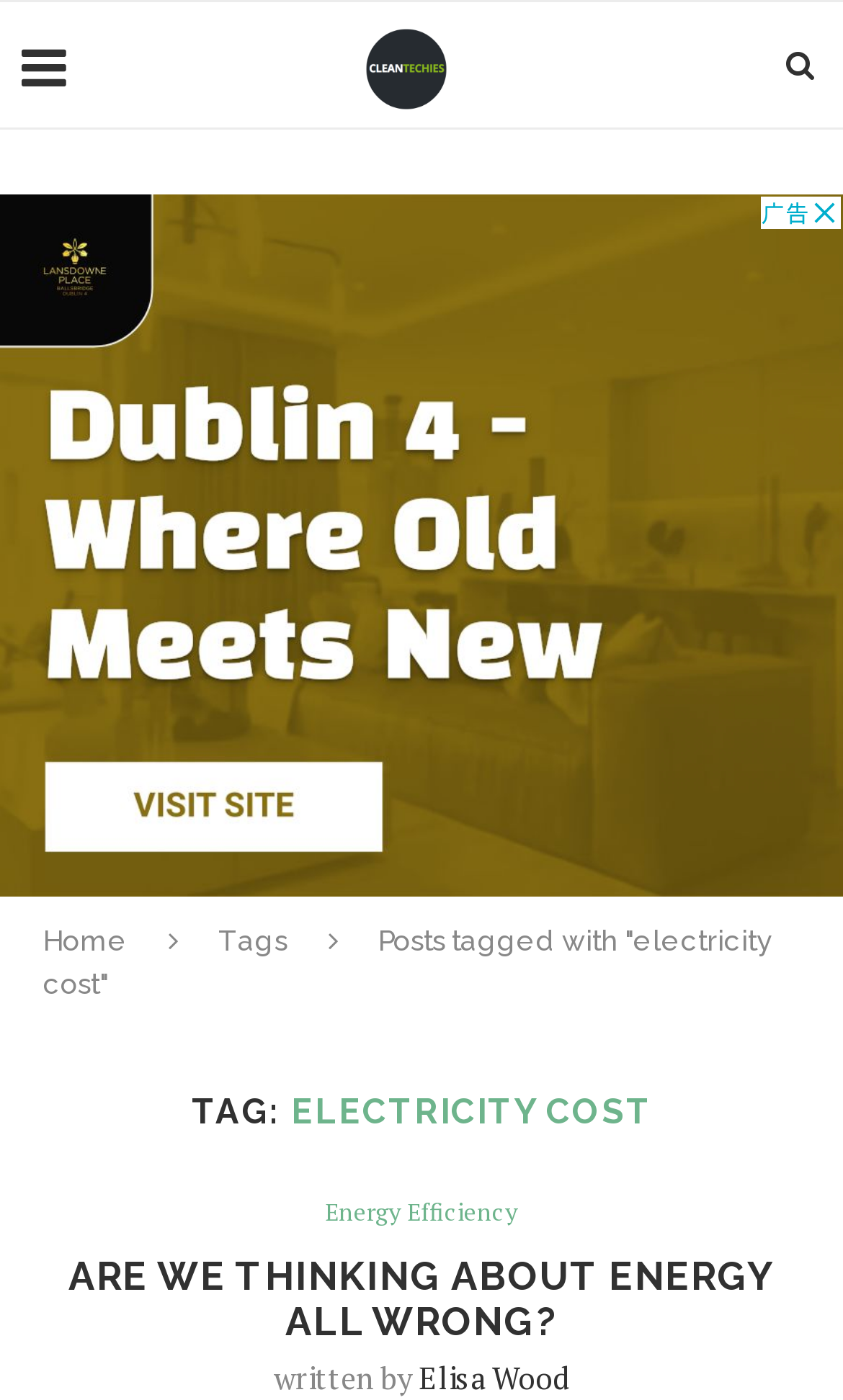Detail the features and information presented on the webpage.

The webpage is about electricity cost, specifically focusing on energy efficiency and related topics. At the top, there is a heading "CleanTechies" with an associated image and link. To the right of this heading, there is a small icon represented by "\uf002". 

Below the top section, there is a large advertisement iframe that spans the entire width of the page. 

On the left side of the page, there are navigation links, including "Home" and a section labeled "Tags". 

The main content of the page is divided into sections. The first section has a heading "Posts tagged with 'electricity cost'" and is located above a section with a heading "ELECTRICITY COST" in a larger font. This section also includes a link to "Energy Efficiency". 

Below this, there is another section with a heading "ARE WE THINKING ABOUT ENERGY ALL WRONG?" which includes a link to the same title. This section is followed by a byline that reads "written by" and a link to the author "Elisa Wood".